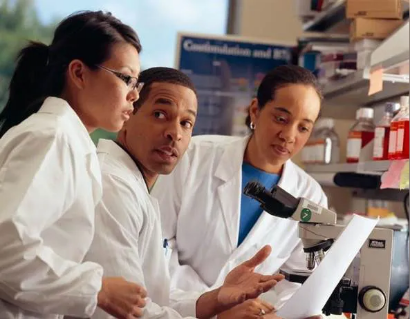Please reply with a single word or brief phrase to the question: 
What is the backdrop of the laboratory?

Laboratory equipment and shelves